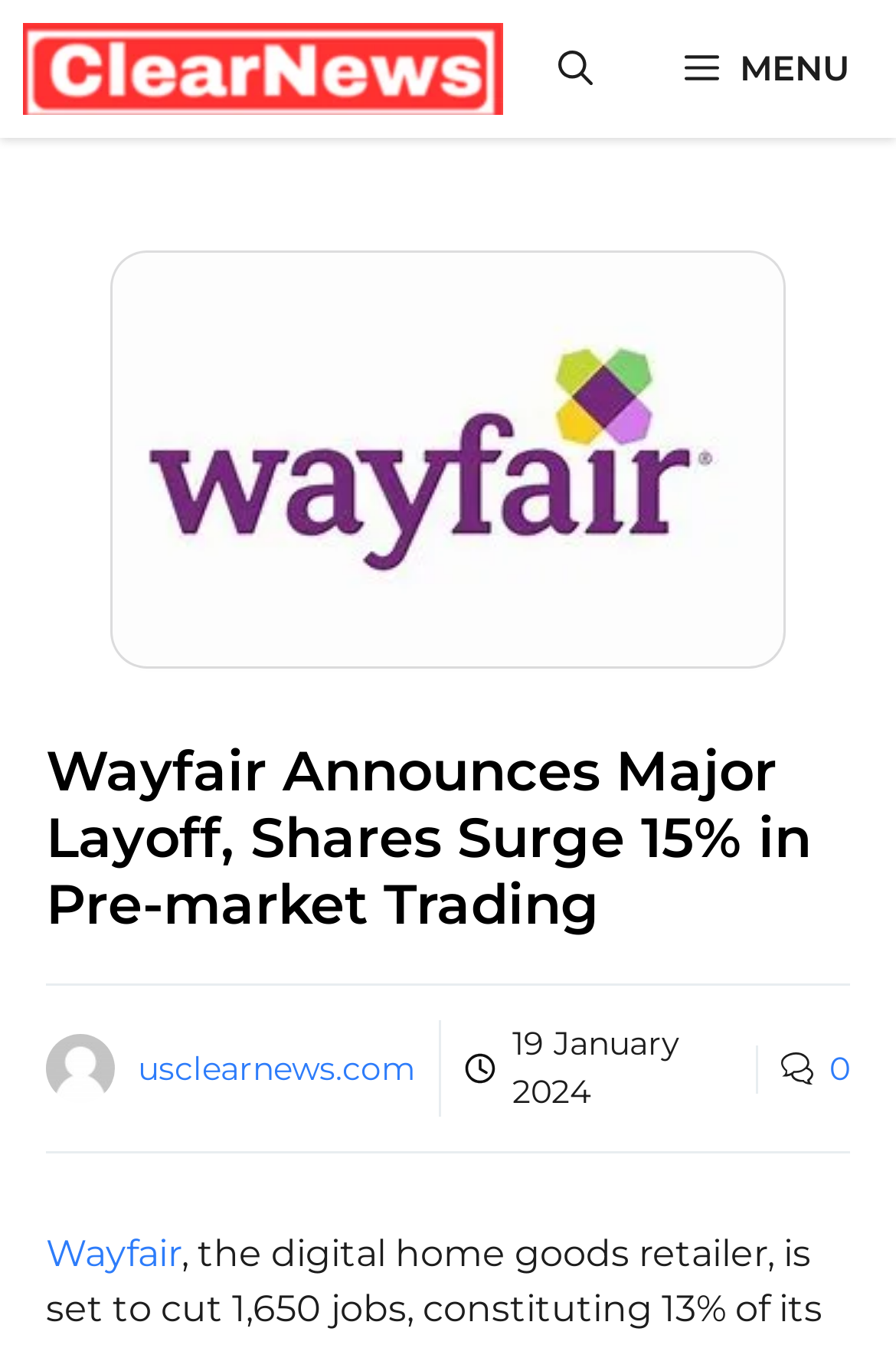Respond to the question below with a concise word or phrase:
What is the name of the website?

ClearNews